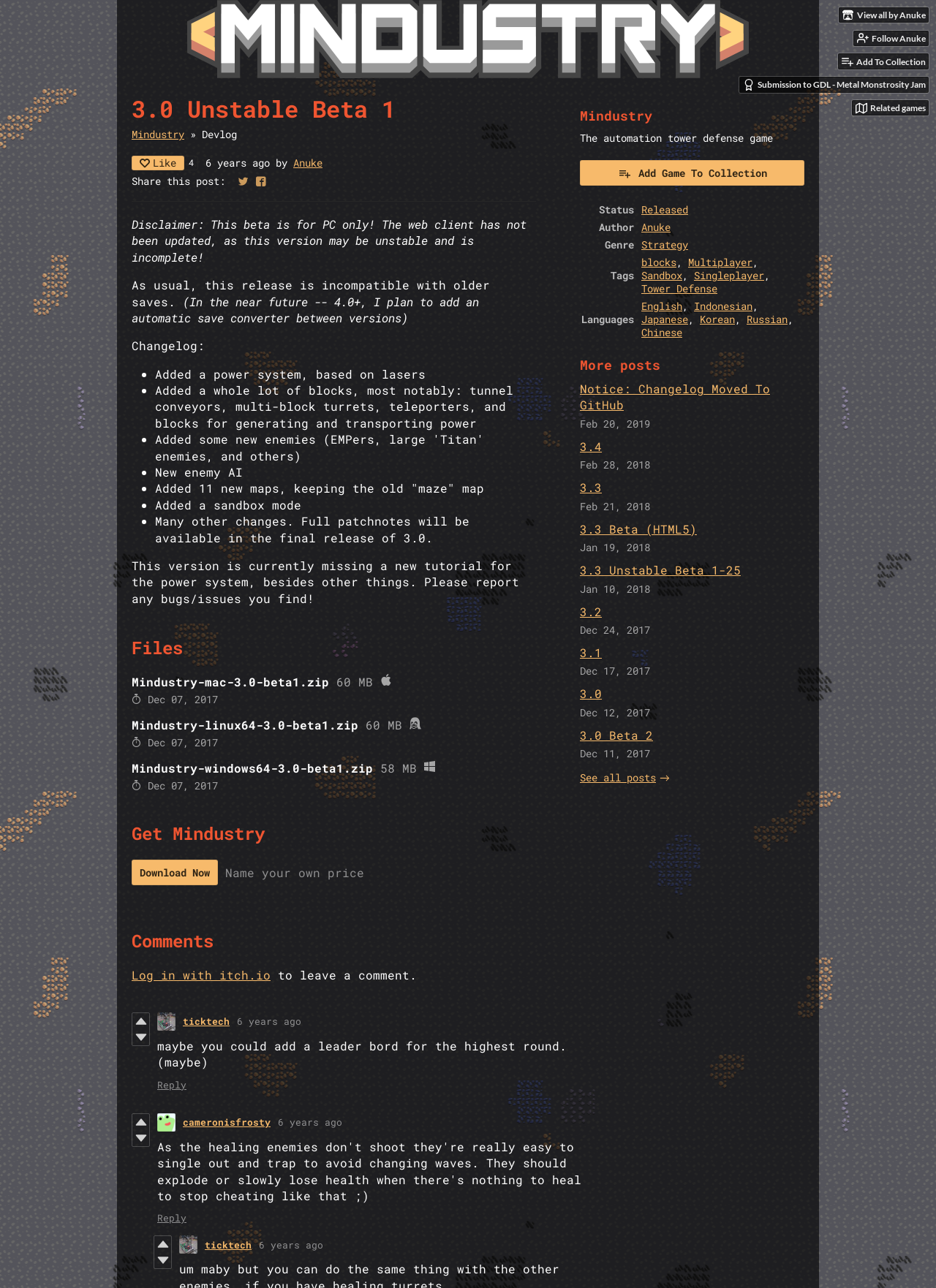What is the name of the game?
Look at the image and respond with a one-word or short-phrase answer.

Mindustry